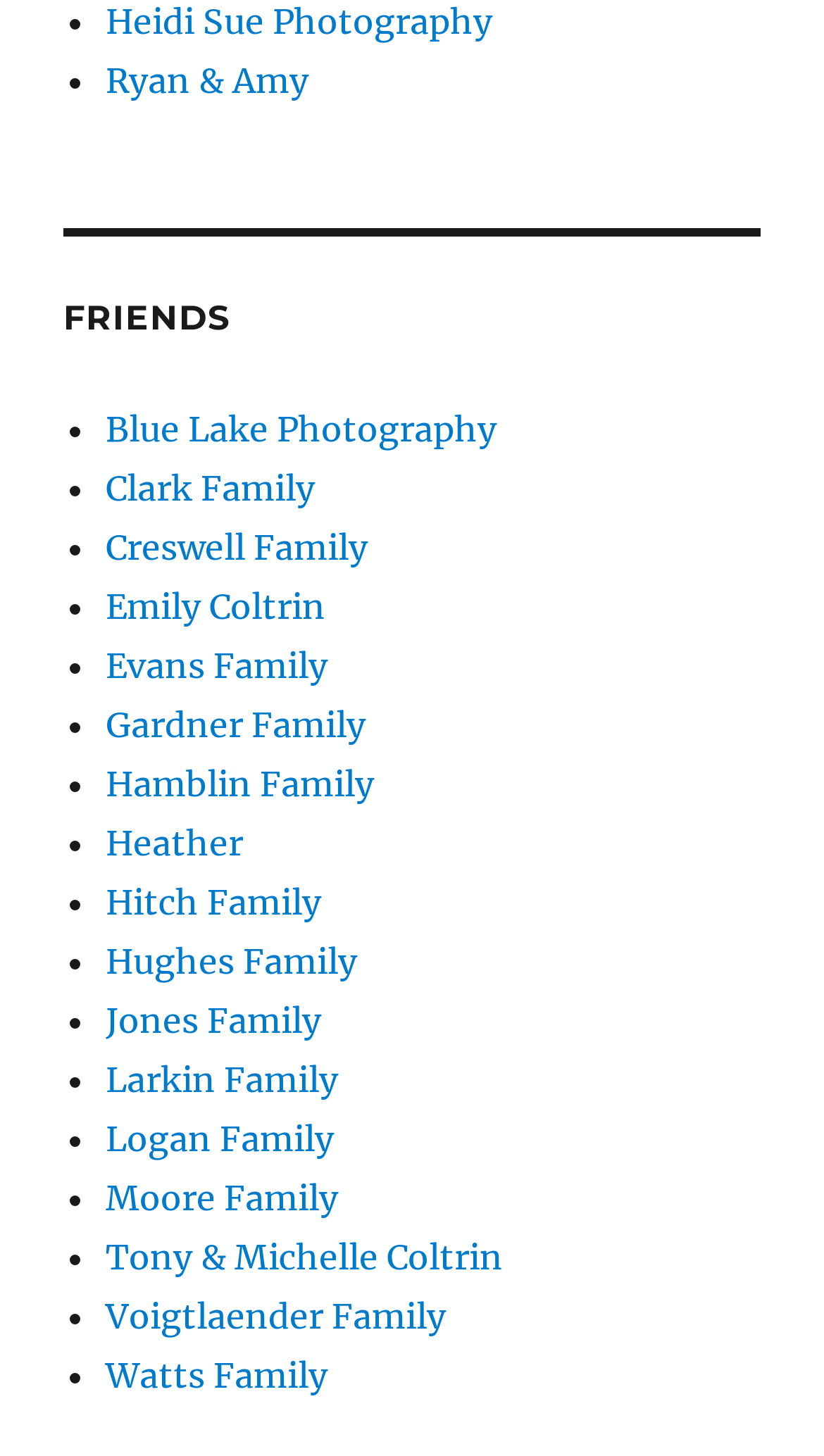Is there a friend named Emily?
From the image, respond with a single word or phrase.

Yes